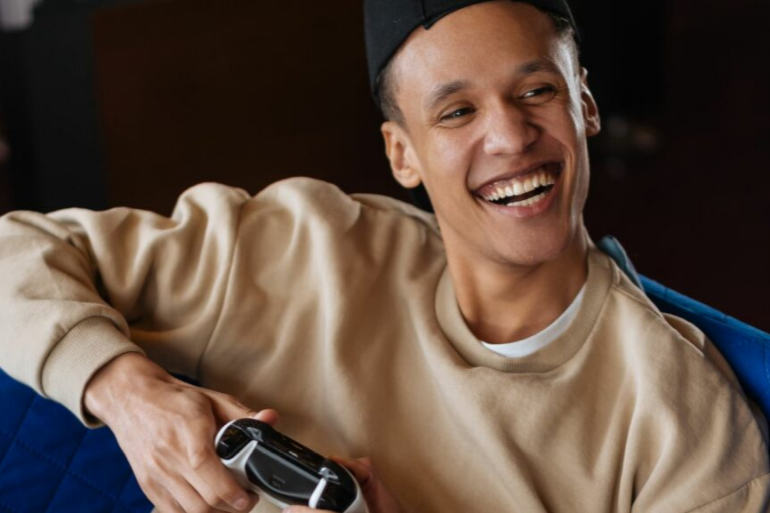What is the man holding in his hands?
Craft a detailed and extensive response to the question.

The caption describes the man as holding a gaming controller with both hands, indicating that he is engaged in gaming activity.